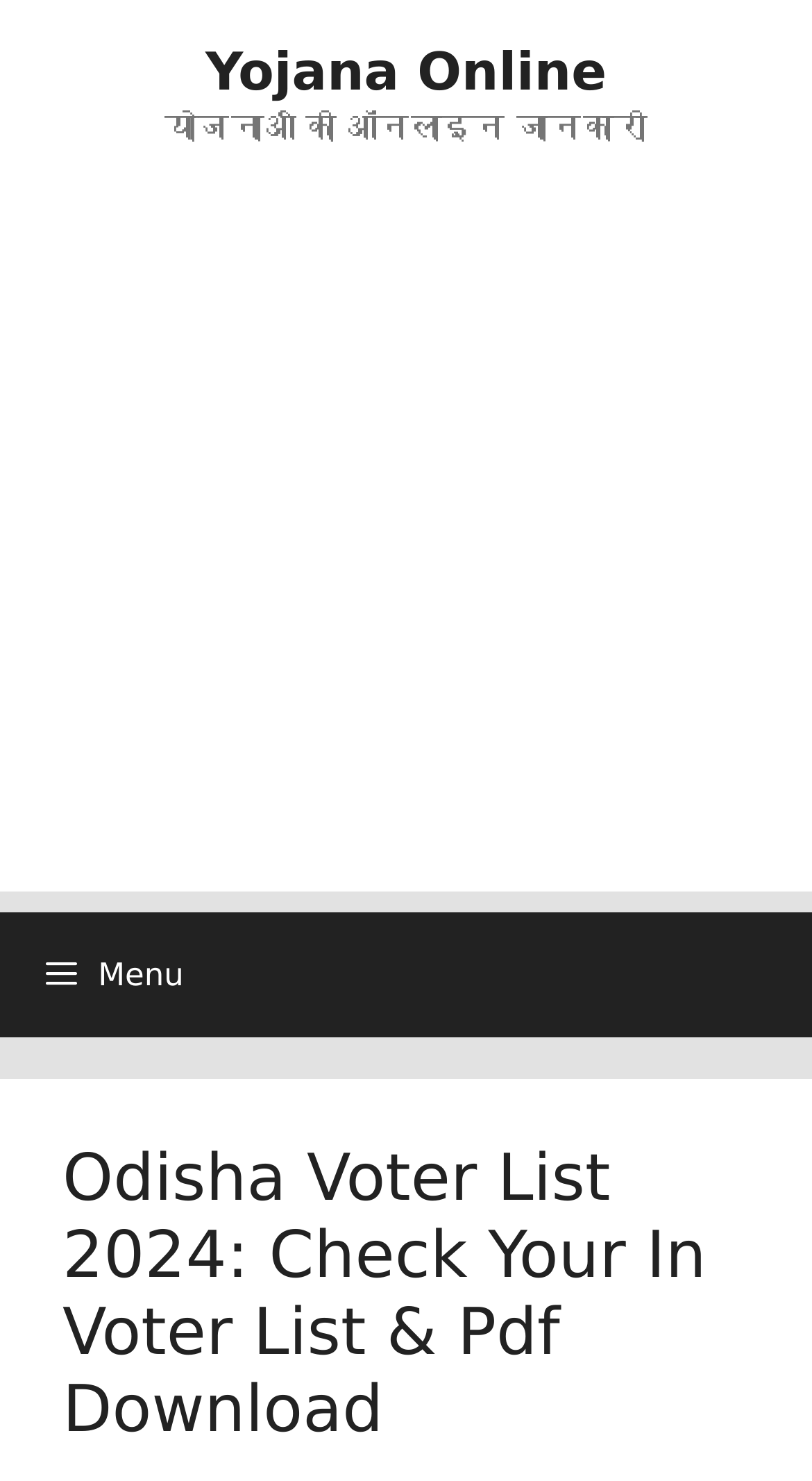Is the website providing information on voter eligibility? Observe the screenshot and provide a one-word or short phrase answer.

Yes